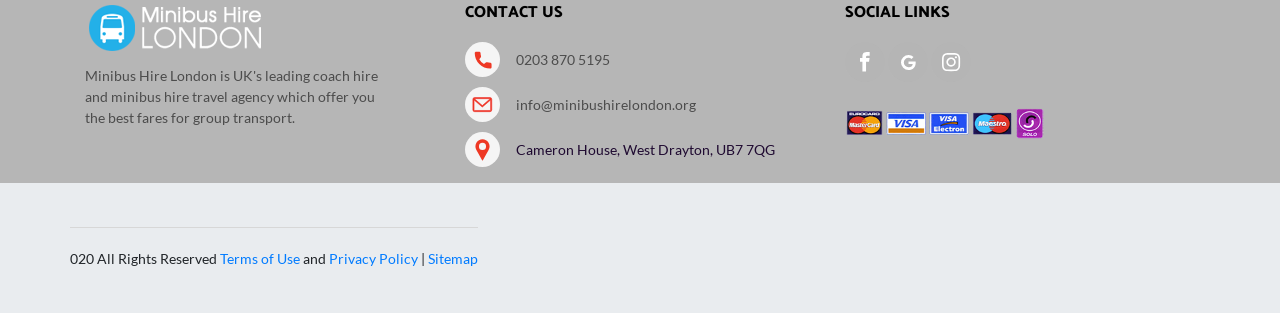Respond to the question below with a single word or phrase:
What is the address of the company?

Cameron House, West Drayton, UB7 7QG